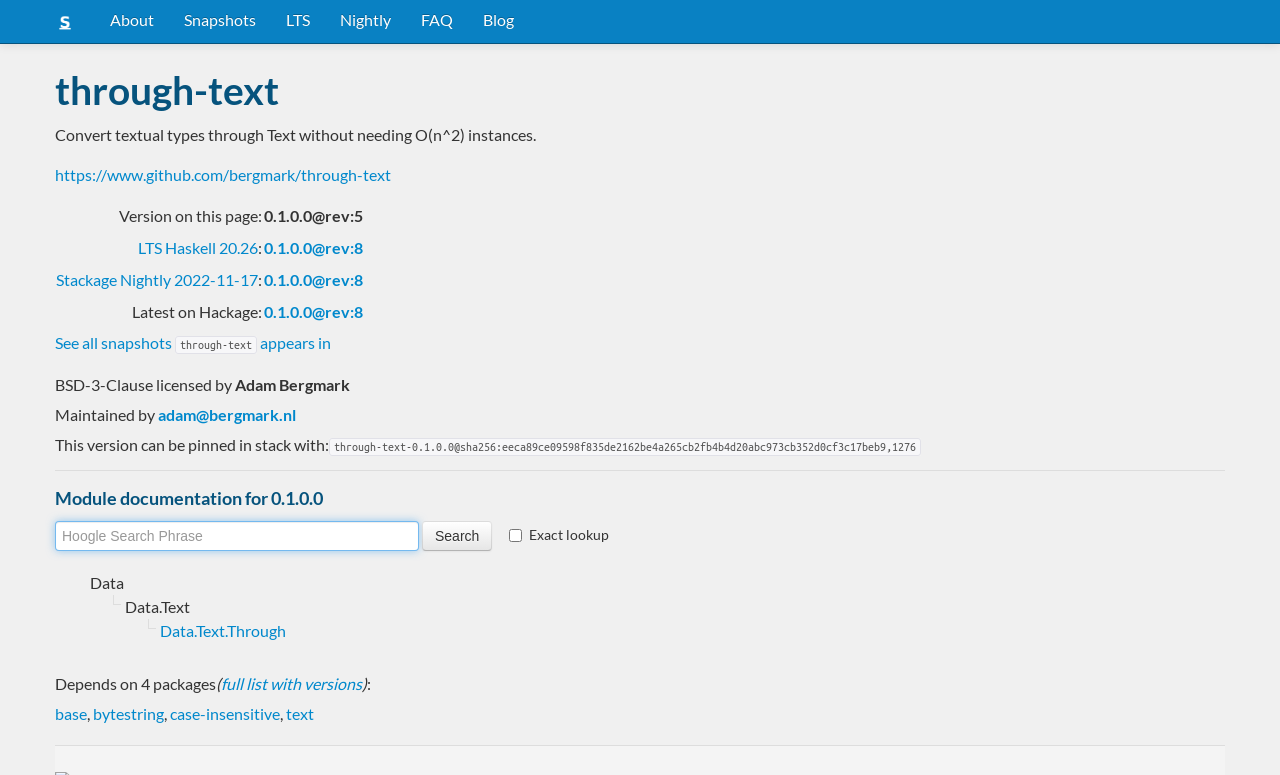Locate the bounding box coordinates of the element I should click to achieve the following instruction: "View the documentation of Data.Text.Through module".

[0.125, 0.801, 0.223, 0.826]